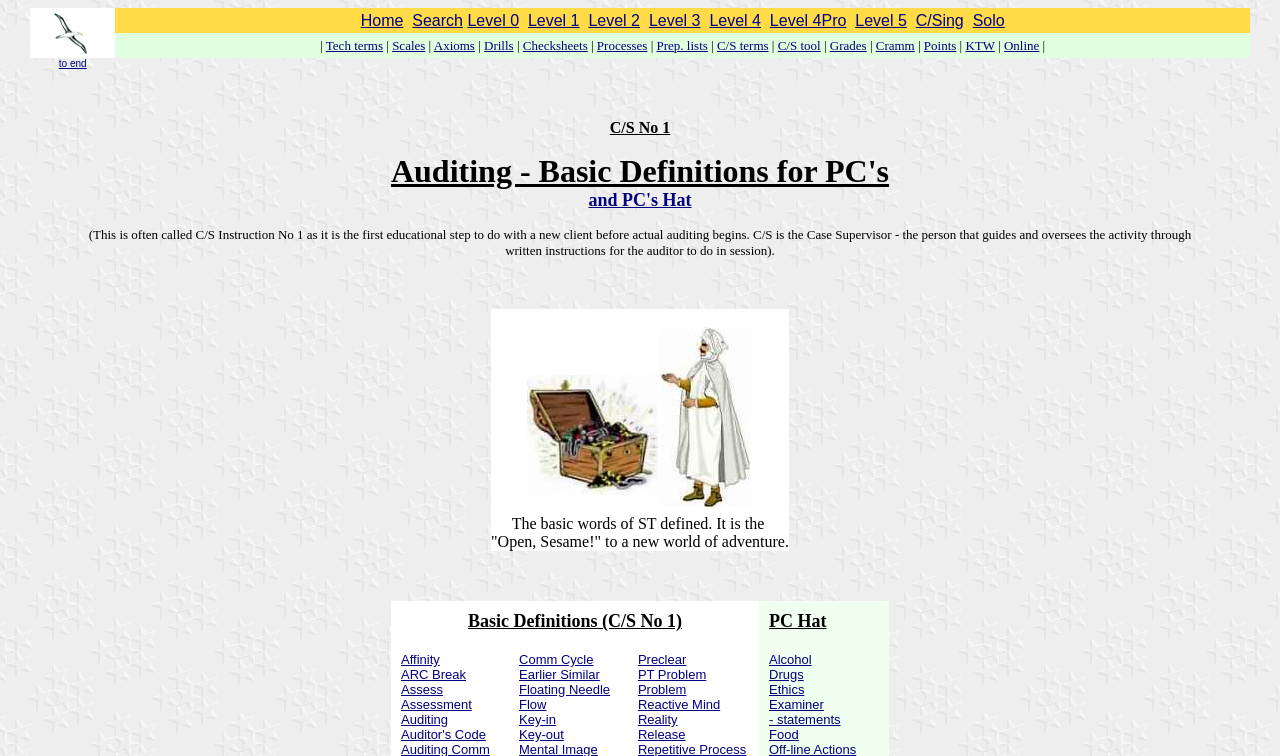Please answer the following question using a single word or phrase: 
What is the first educational step for PCs?

ST0